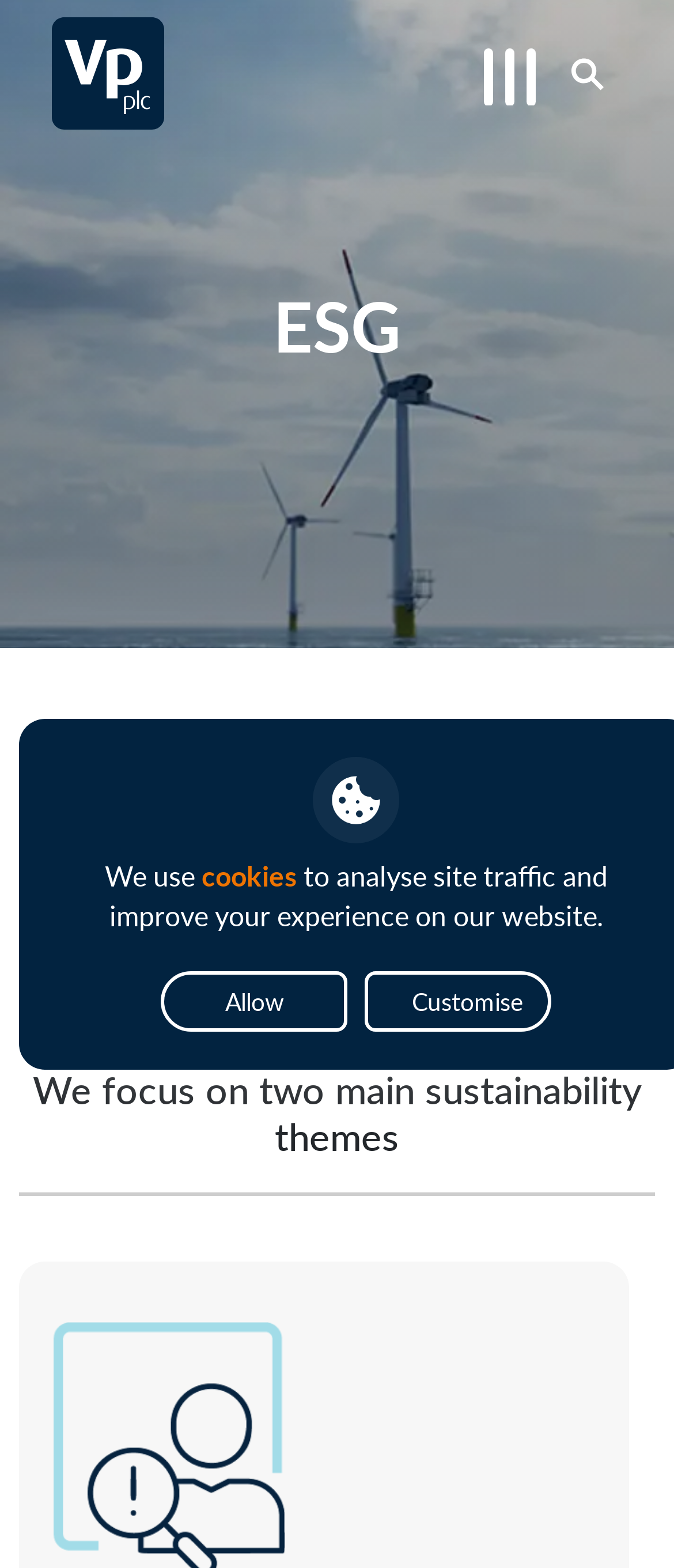Find the bounding box coordinates for the HTML element described in this sentence: "parent_node: About Us". Provide the coordinates as four float numbers between 0 and 1, in the format [left, top, right, bottom].

[0.718, 0.03, 0.795, 0.063]